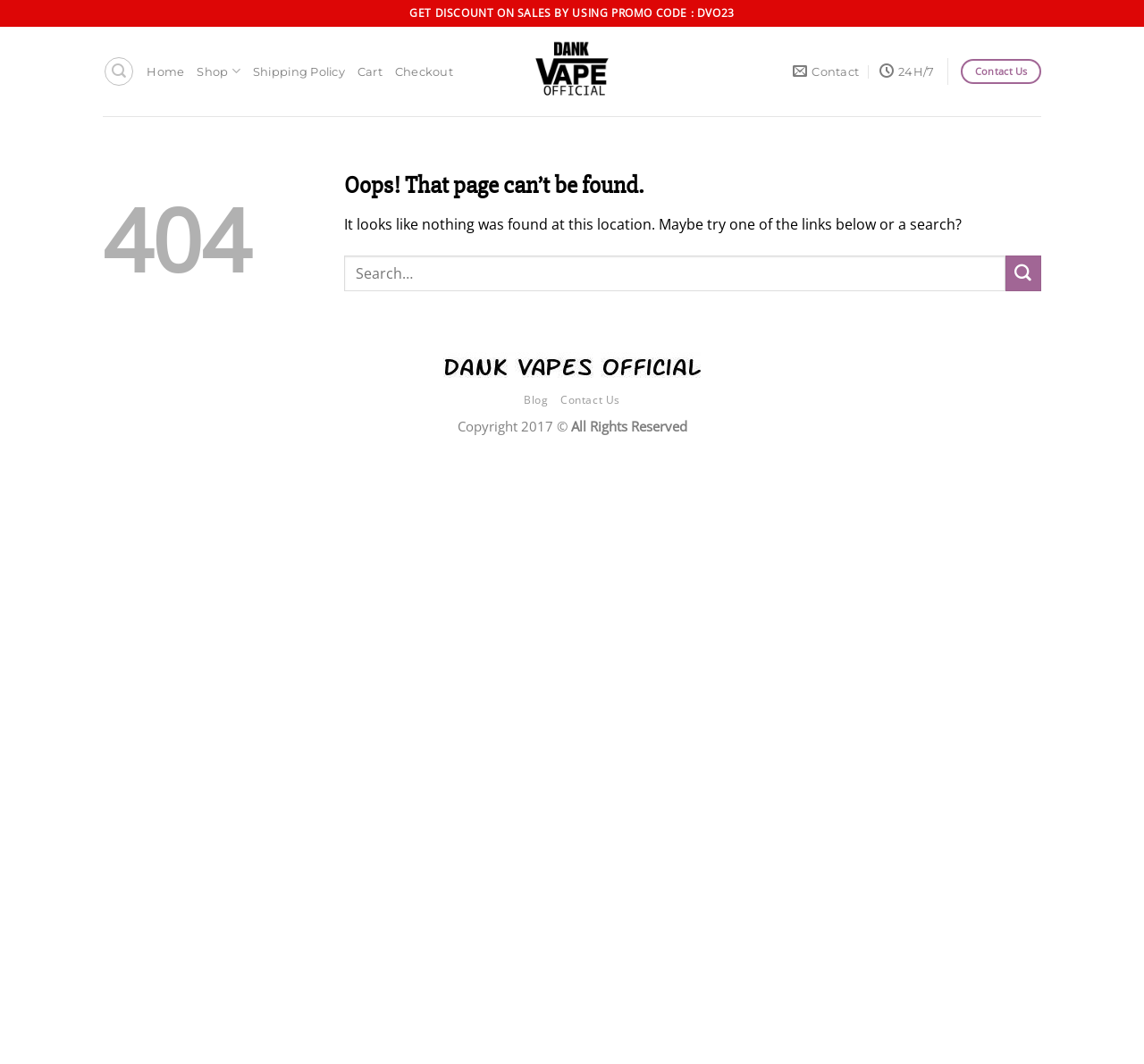Convey a detailed summary of the webpage, mentioning all key elements.

This webpage is a "Page not found" error page for Dank Vapes Official. At the top, there is a promotional message "GET DISCOUNT ON SALES BY USING PROMO CODE : DVO23". Below it, there is a logo of Dank Vapes Official, which is an image linked to the website's homepage. 

On the top-left corner, there are navigation links: "Search", "Home", "Shop", "Shipping Policy", "Cart", and "Checkout". On the top-right corner, there is a contact link with an envelope icon. 

The main content area is divided into two sections. The top section has a large "404" text, followed by a heading "Oops! That page can’t be found." and a paragraph of text explaining the error. Below the text, there is a search bar with a submit button.

The bottom section has a background image and several links, including "Blog" and "Contact Us". There is also a copyright notice with the text "Copyright 2017 © All Rights Reserved".